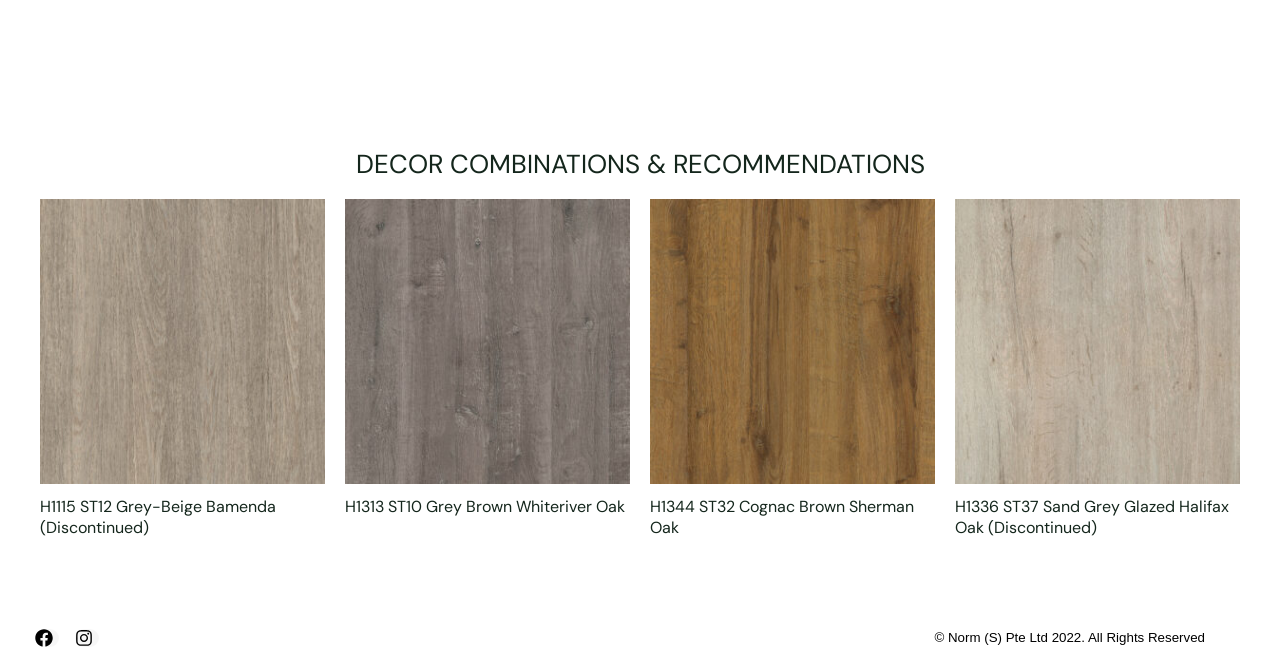Using the details from the image, please elaborate on the following question: What is the last decor combination listed?

The last decor combination listed is the one with the link 'H1336 ST37 Sand Grey Glazed Halifax Oak' which has an image associated with it, indicating that it is a decor combination.